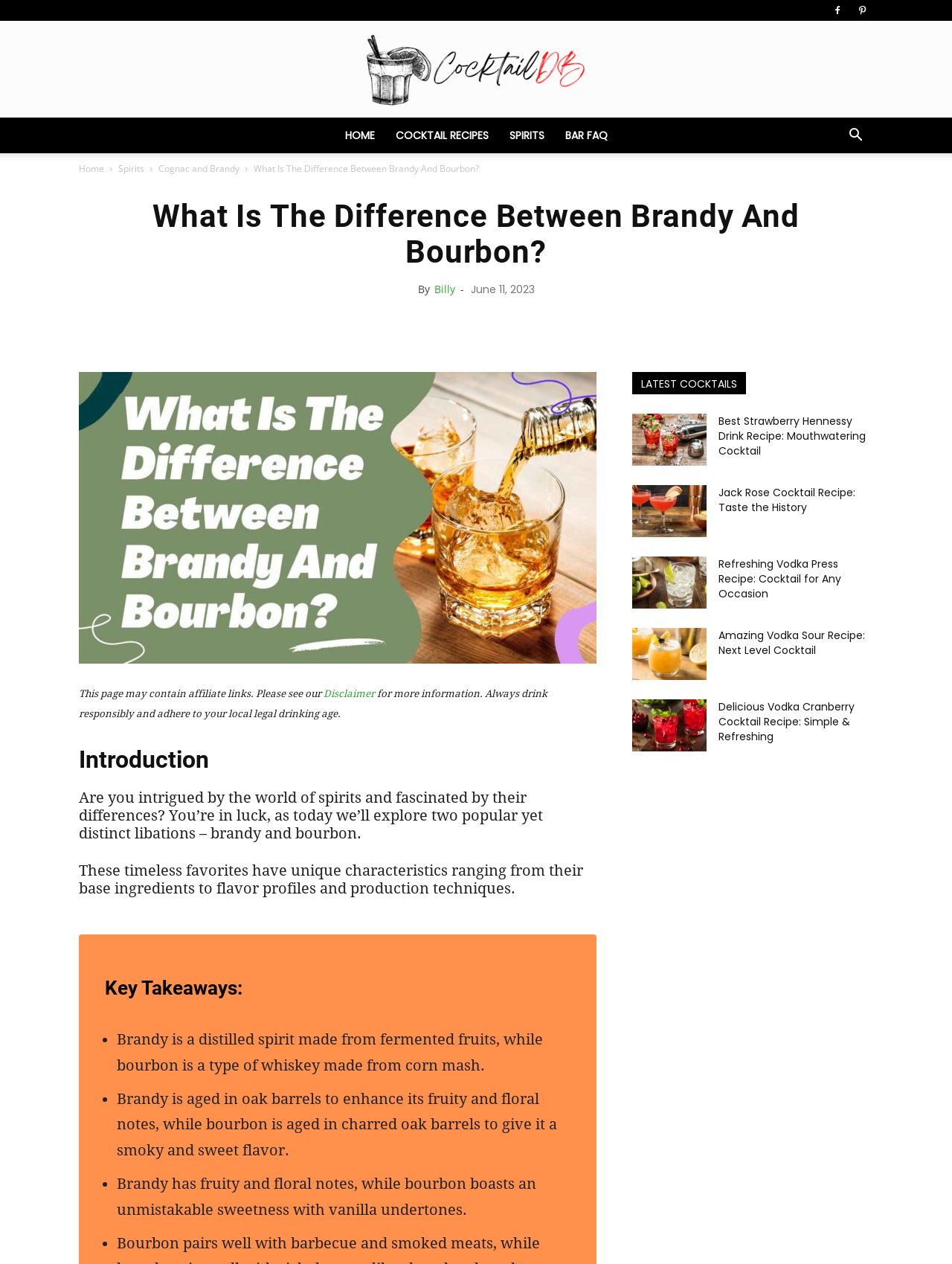Using the information shown in the image, answer the question with as much detail as possible: Who wrote the article about brandy and bourbon?

The author's name is mentioned in the article as 'Billy', which is linked to the author's profile or webpage.